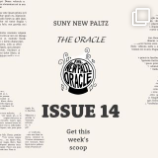Elaborate on all the elements present in the image.

The image features the cover of "The Oracle," a publication from SUNY New Paltz, highlighting **Issue 14**. The design prominently displays the title "THE ORACLE" above the striking logo, intricately designed with decorative elements. Below the logo, the text "ISSUE 14" is presented in bold, enticing readers to explore this week's stories. The bottom section continues with a call to action, stating "Get this week’s scoop," inviting engagement from the audience. The background is artistically styled with faded newspaper clippings, emphasizing the publication's journalistic nature and creating a visually appealing layout that draws attention to its content.